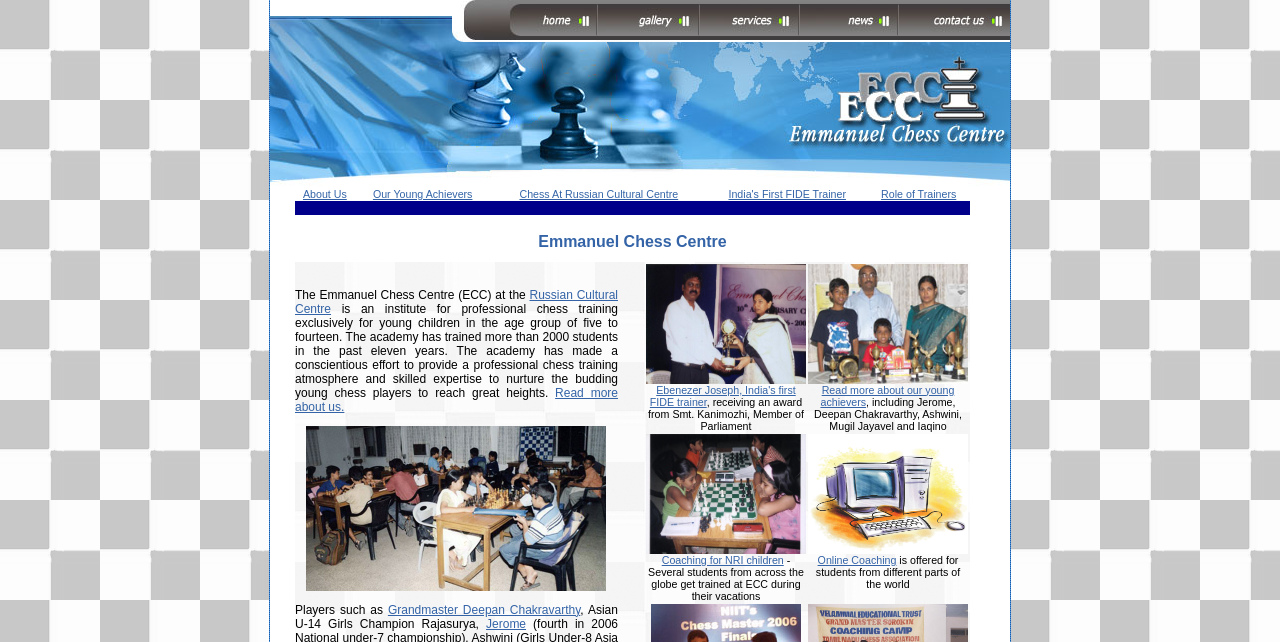Please determine and provide the text content of the webpage's heading.


Emmanuel Chess Centre